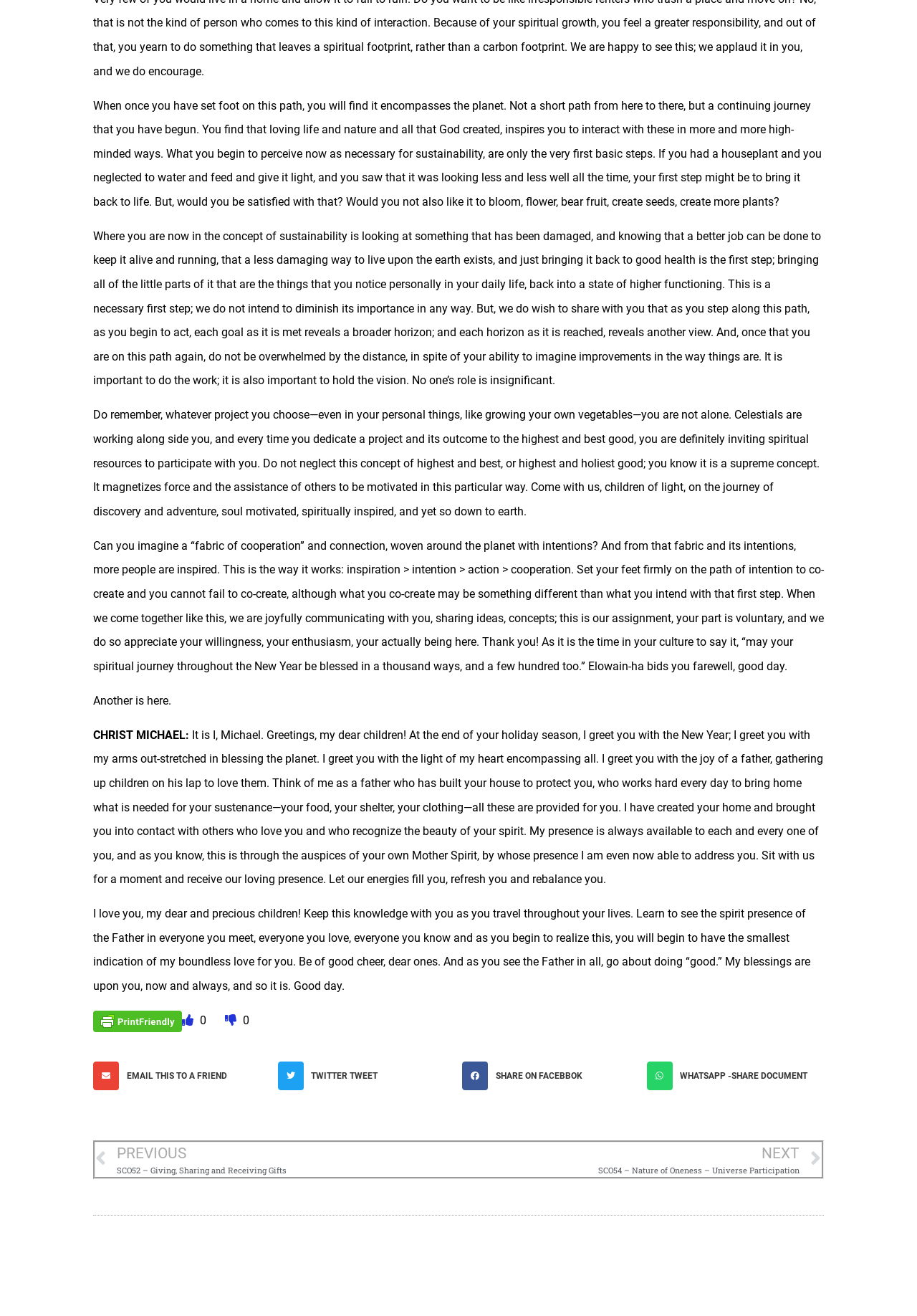Please determine the bounding box coordinates of the element to click in order to execute the following instruction: "Share on facebook". The coordinates should be four float numbers between 0 and 1, specified as [left, top, right, bottom].

[0.504, 0.806, 0.697, 0.828]